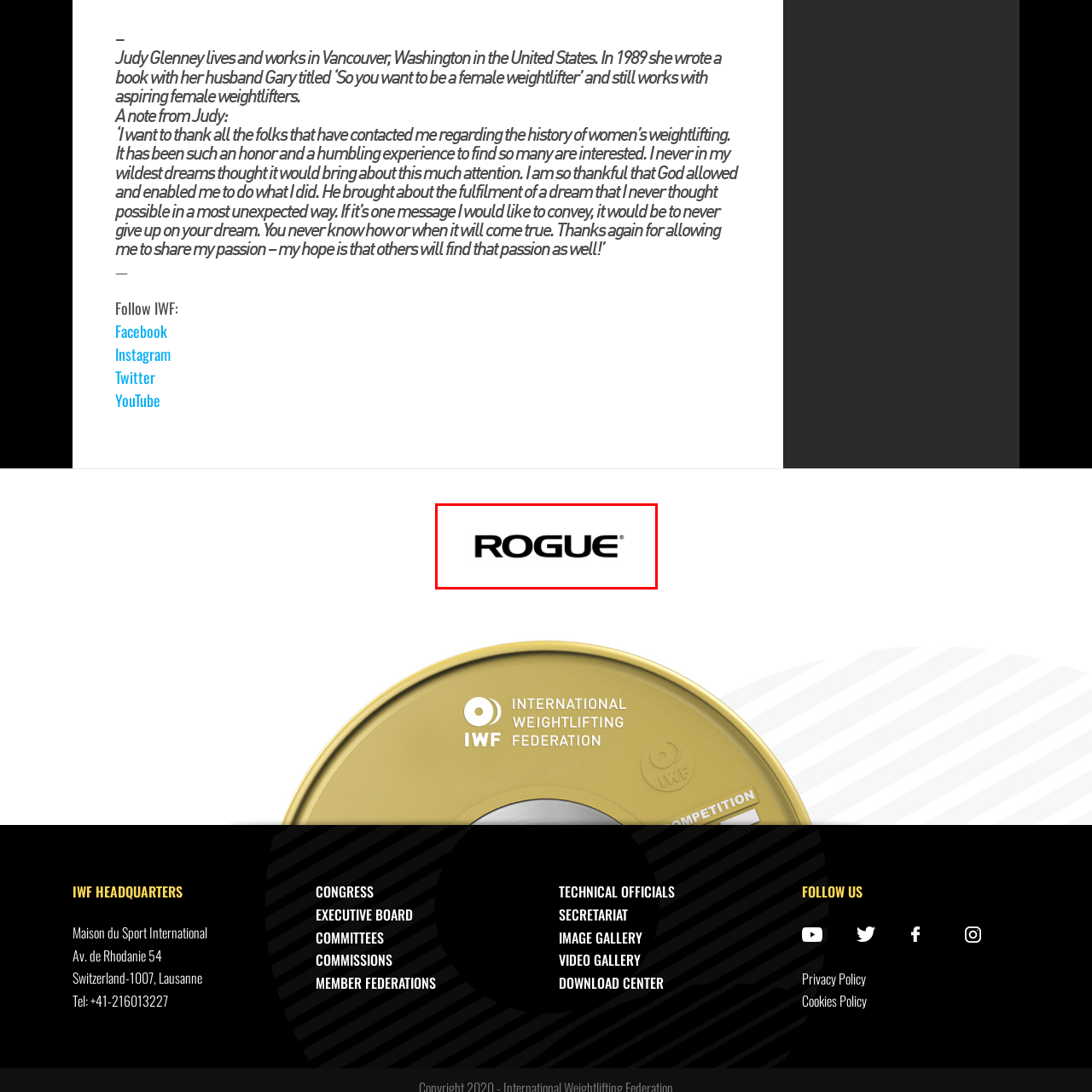What type of equipment does Rogue Fitness cater to?  
Study the image enclosed by the red boundary and furnish a detailed answer based on the visual details observed in the image.

According to the caption, Rogue Fitness is recognized for its high-quality strength training equipment, which suggests that the brand primarily caters to strength training equipment for both professional athletes and fitness enthusiasts.